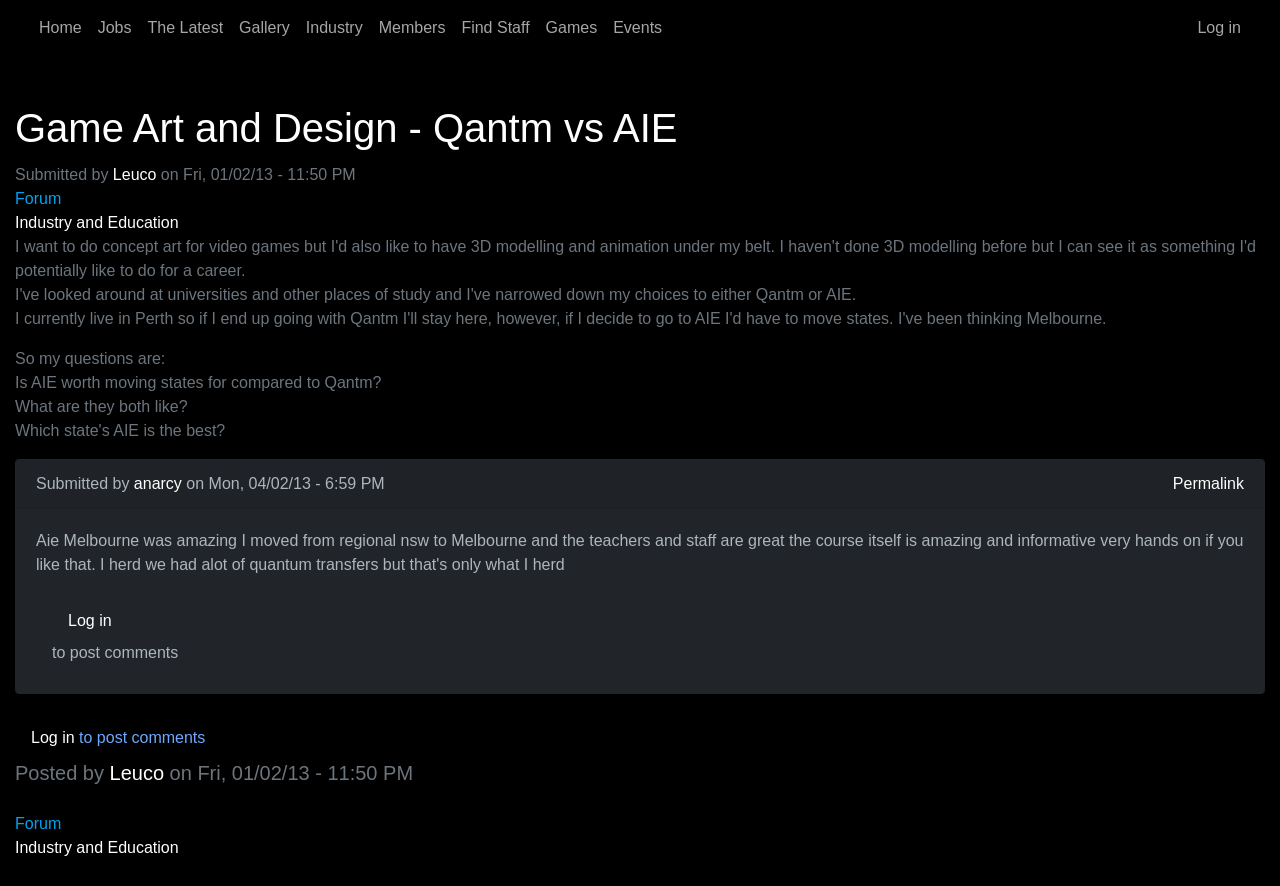Please indicate the bounding box coordinates for the clickable area to complete the following task: "Go to the 'Industry and Education' forum". The coordinates should be specified as four float numbers between 0 and 1, i.e., [left, top, right, bottom].

[0.012, 0.242, 0.14, 0.261]